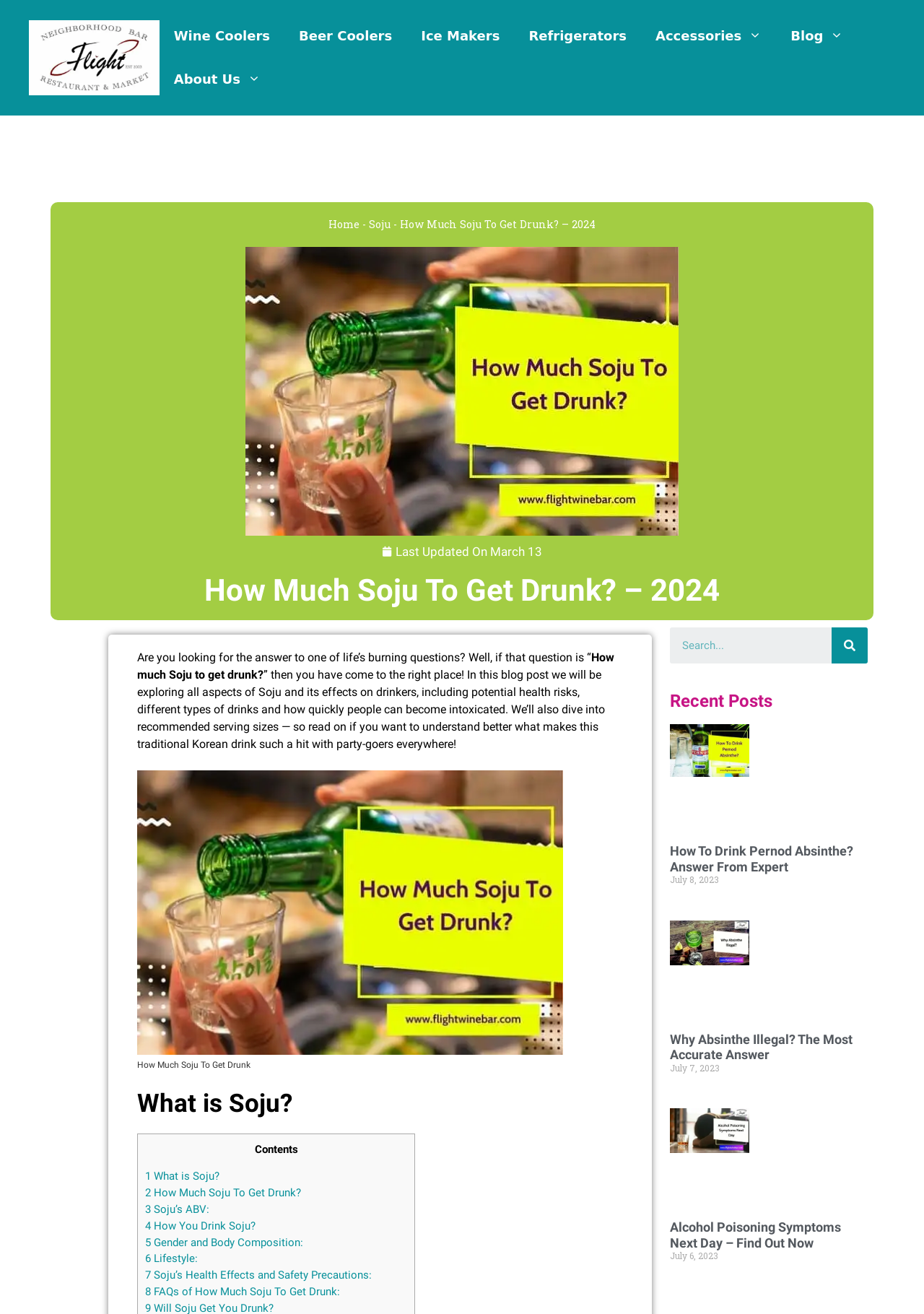Can you find and provide the main heading text of this webpage?

How Much Soju To Get Drunk? – 2024